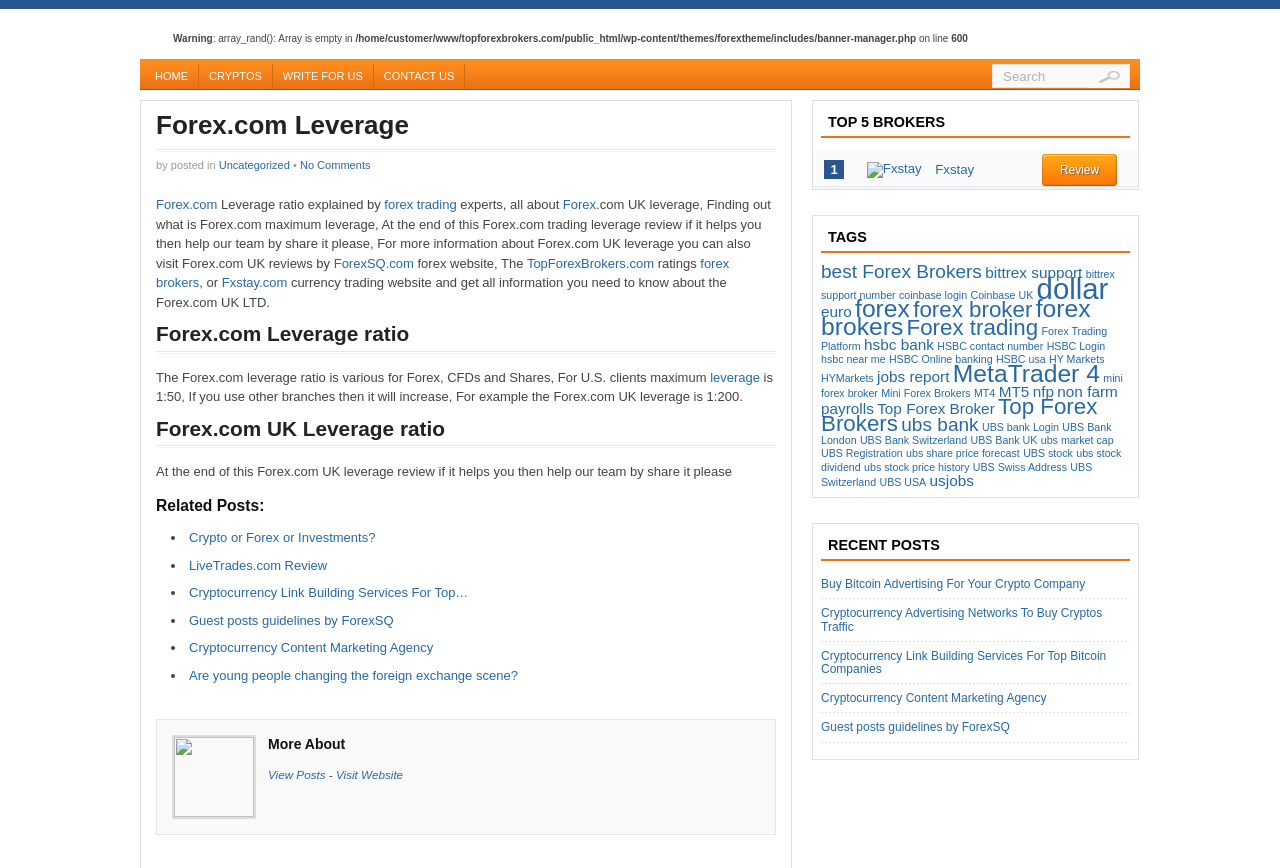Refer to the element description non farm payrolls and identify the corresponding bounding box in the screenshot. Format the coordinates as (top-left x, top-left y, bottom-right x, bottom-right y) with values in the range of 0 to 1.

[0.641, 0.441, 0.873, 0.48]